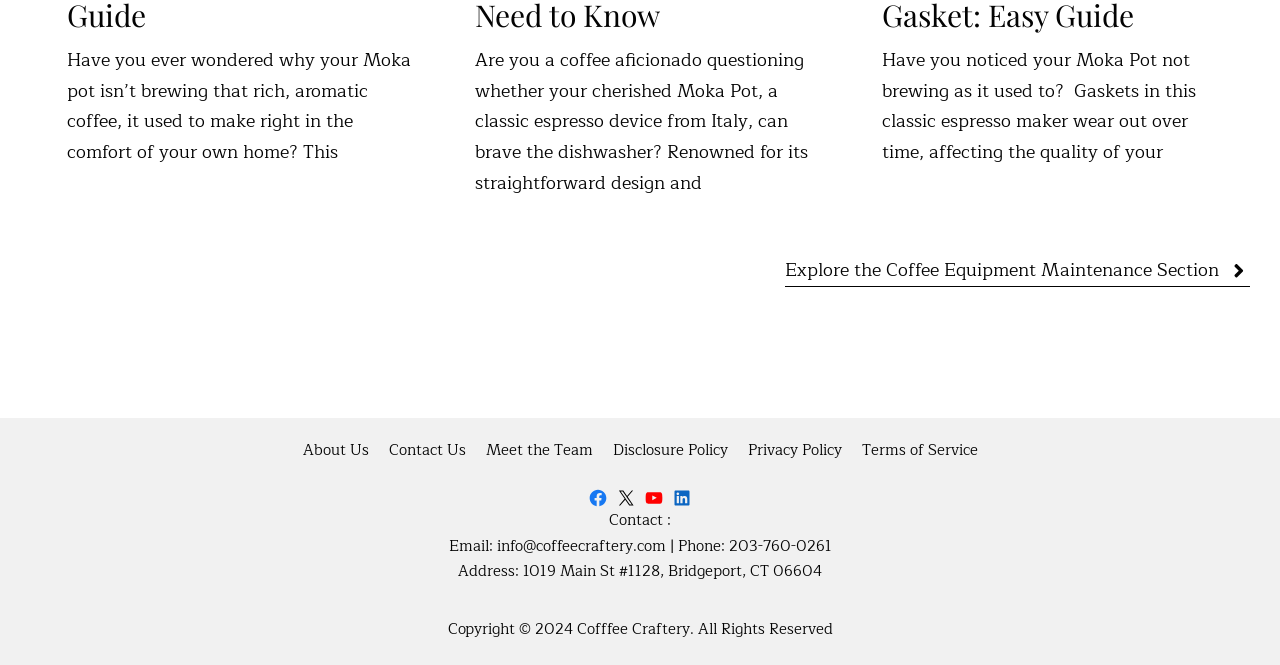Please locate the bounding box coordinates of the element's region that needs to be clicked to follow the instruction: "Learn about the team". The bounding box coordinates should be provided as four float numbers between 0 and 1, i.e., [left, top, right, bottom].

[0.379, 0.658, 0.463, 0.696]